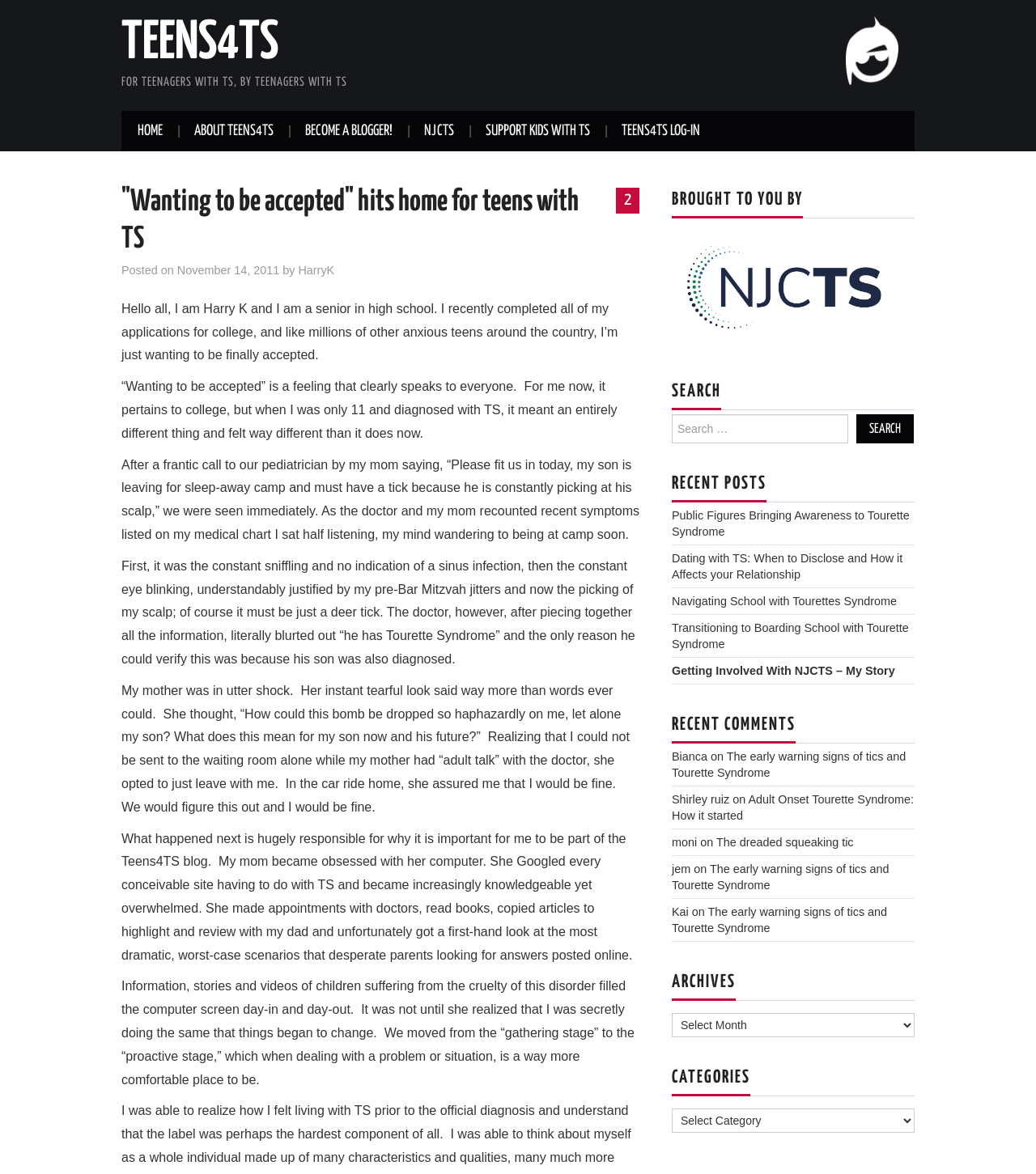Determine the bounding box of the UI component based on this description: "November 14, 2011". The bounding box coordinates should be four float values between 0 and 1, i.e., [left, top, right, bottom].

[0.171, 0.225, 0.27, 0.236]